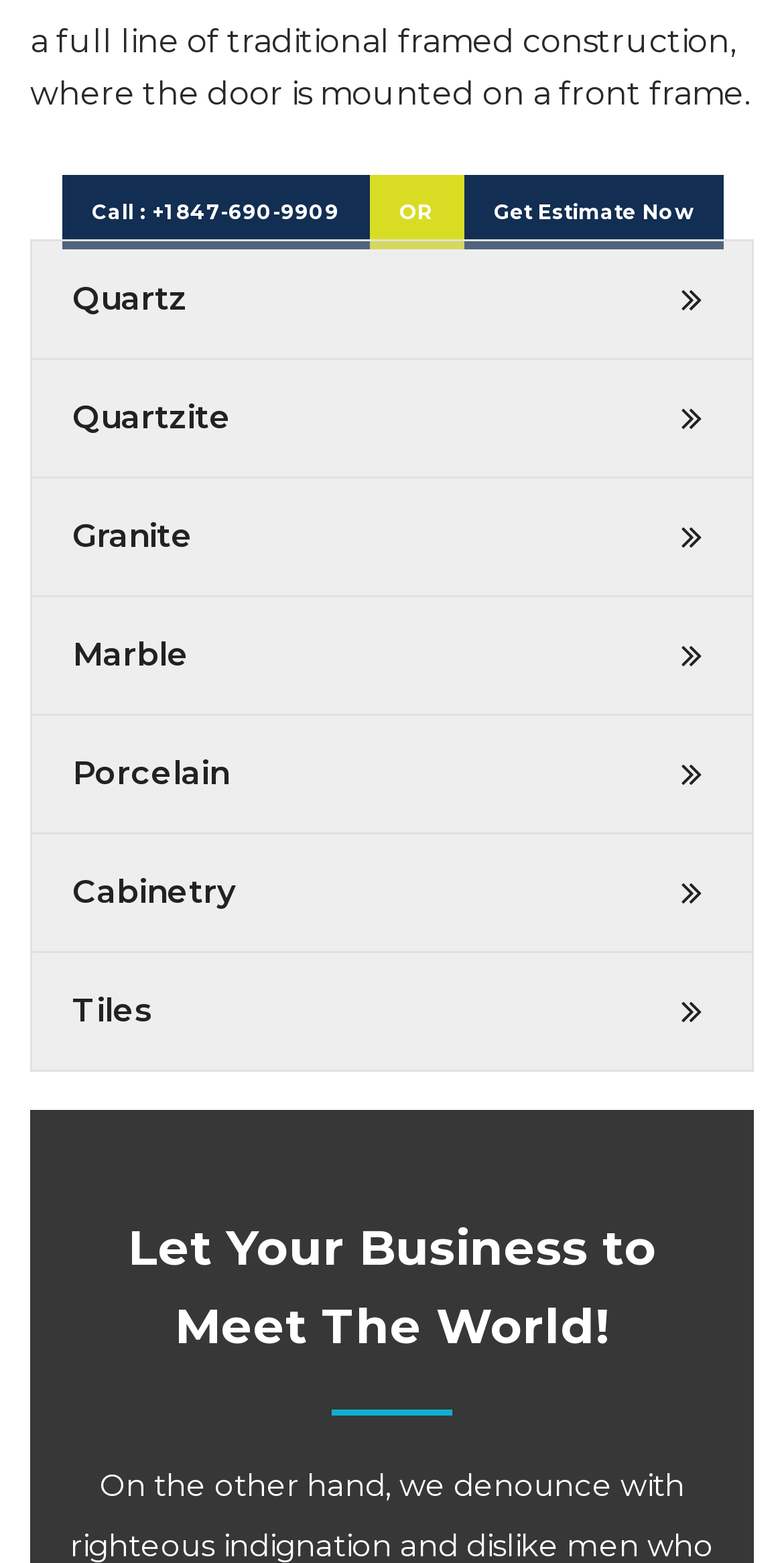How many types of stones are listed?
Respond with a short answer, either a single word or a phrase, based on the image.

5